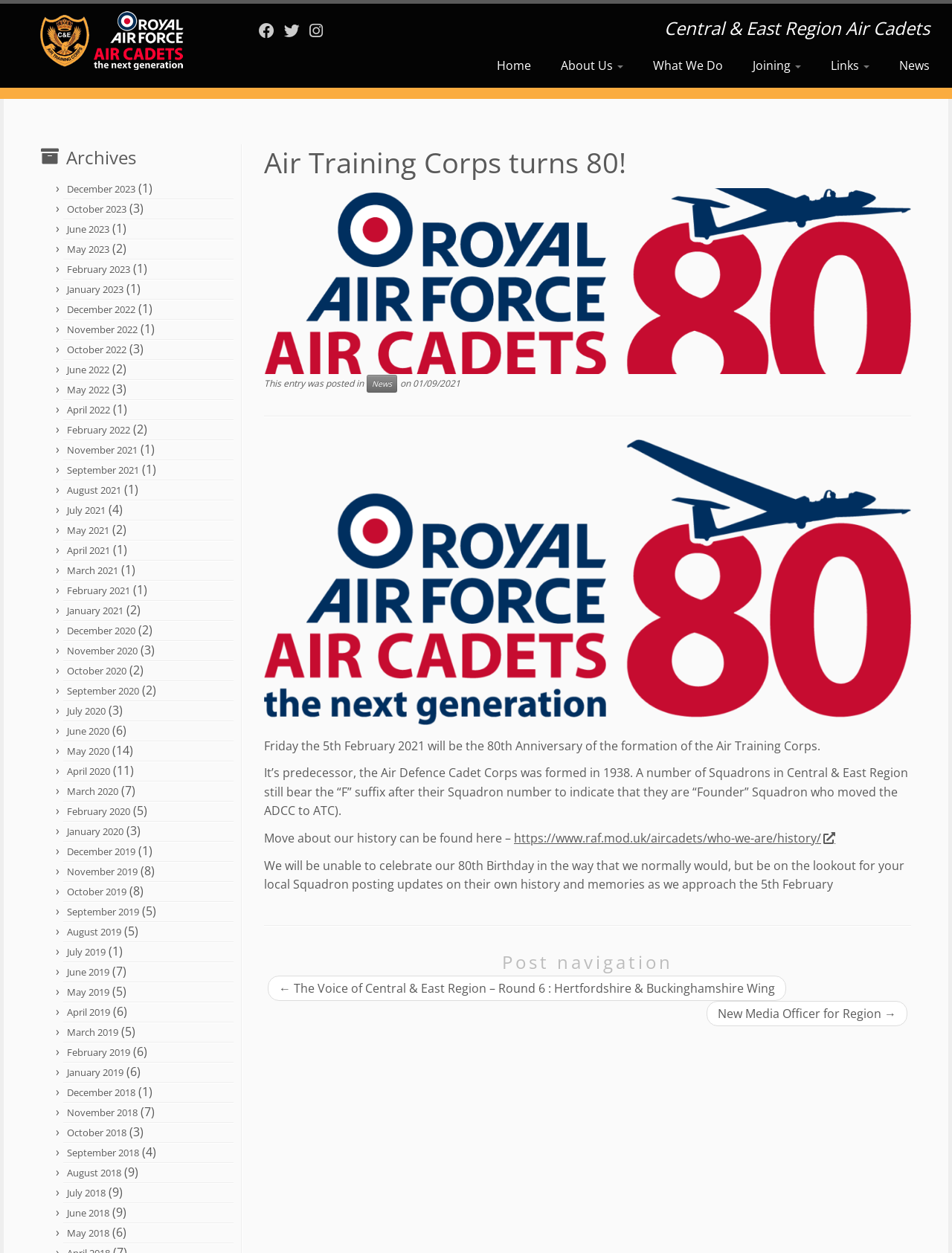Locate the bounding box coordinates of the clickable area to execute the instruction: "Follow the Air Training Corps on Facebook". Provide the coordinates as four float numbers between 0 and 1, represented as [left, top, right, bottom].

[0.272, 0.016, 0.299, 0.033]